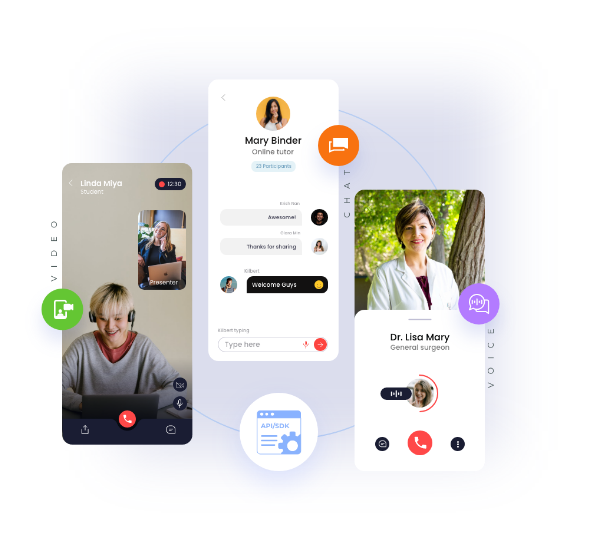Generate a detailed narrative of the image.

The image showcases a versatile communications platform that integrates video, chat, and voice functionalities. On the left, a video call interface displays a user named Linda Milya, identified as a student, actively participating in a session. The central element features Mary Binder, labeled as an online tutor, engaging in a chat where users share messages, emphasizing interactive learning. To the right, Dr. Lisa Mary is presented, representing a voice call interface, showcasing medical services. This image illustrates a dynamic environment for remote communication, highlighting the integration of APIs and SDKs designed for seamless interaction across different communication modes.